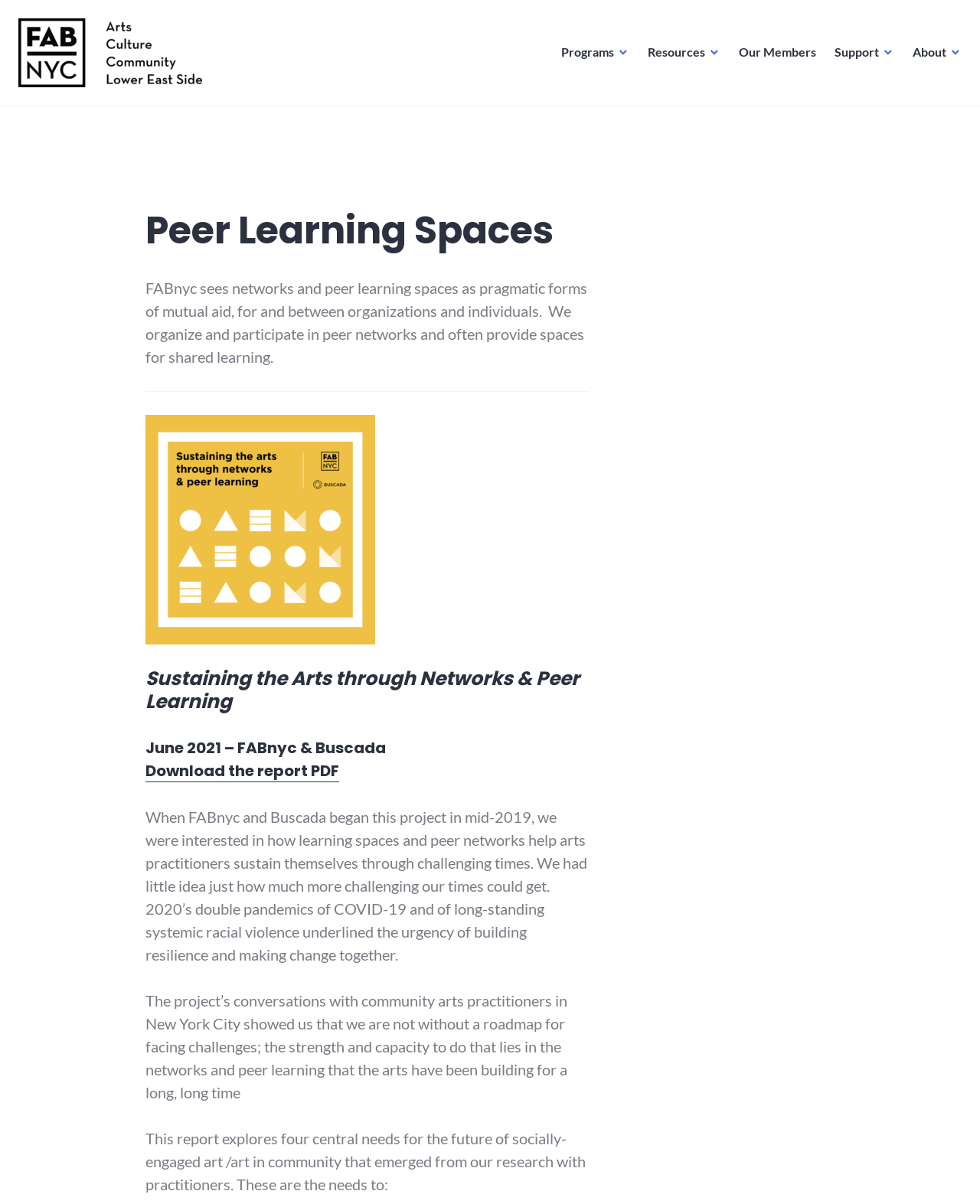Pinpoint the bounding box coordinates of the clickable element to carry out the following instruction: "Navigate to Programs."

[0.568, 0.037, 0.638, 0.058]